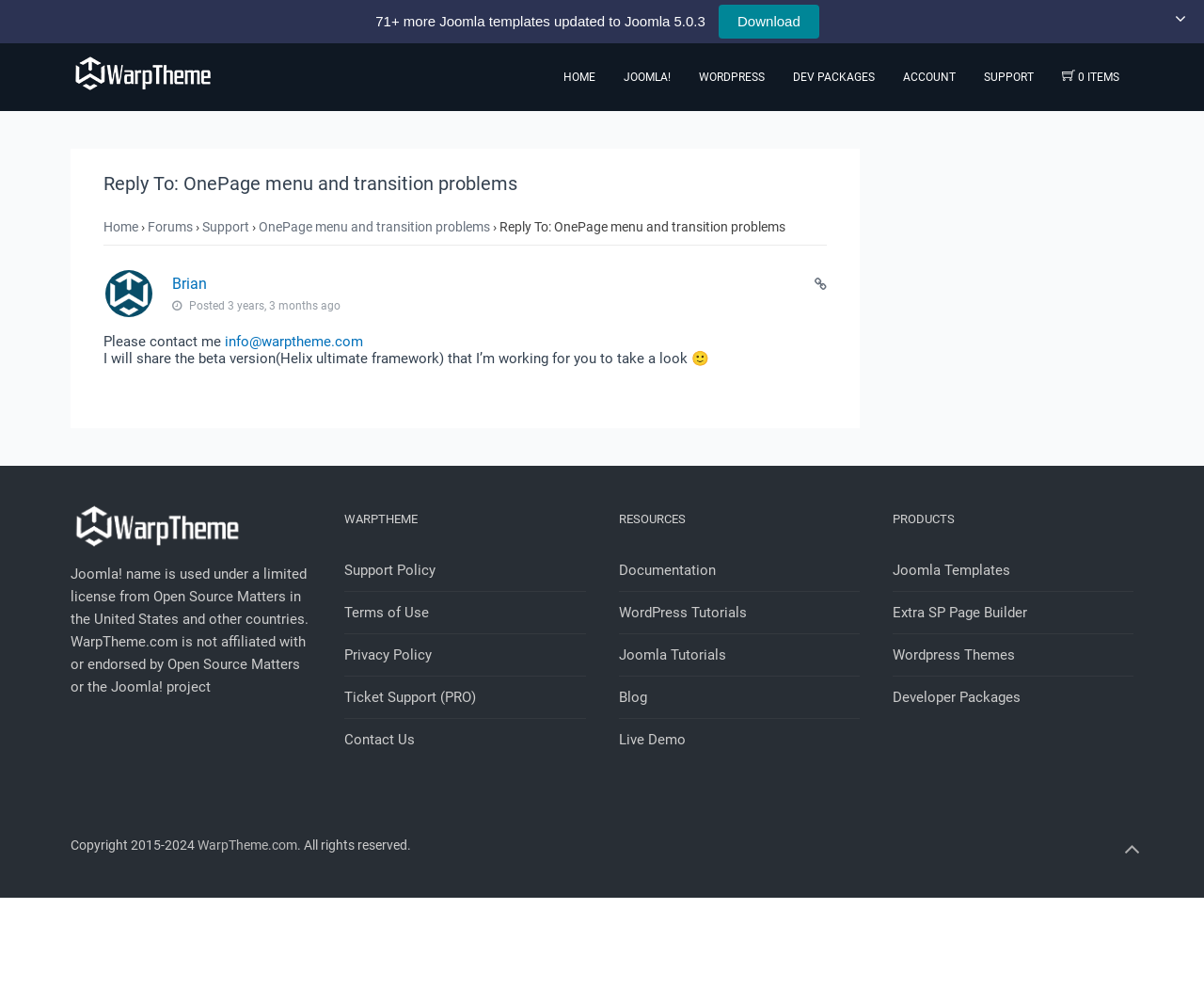Find the bounding box coordinates of the clickable element required to execute the following instruction: "Read the 'Support Policy'". Provide the coordinates as four float numbers between 0 and 1, i.e., [left, top, right, bottom].

[0.286, 0.547, 0.486, 0.588]